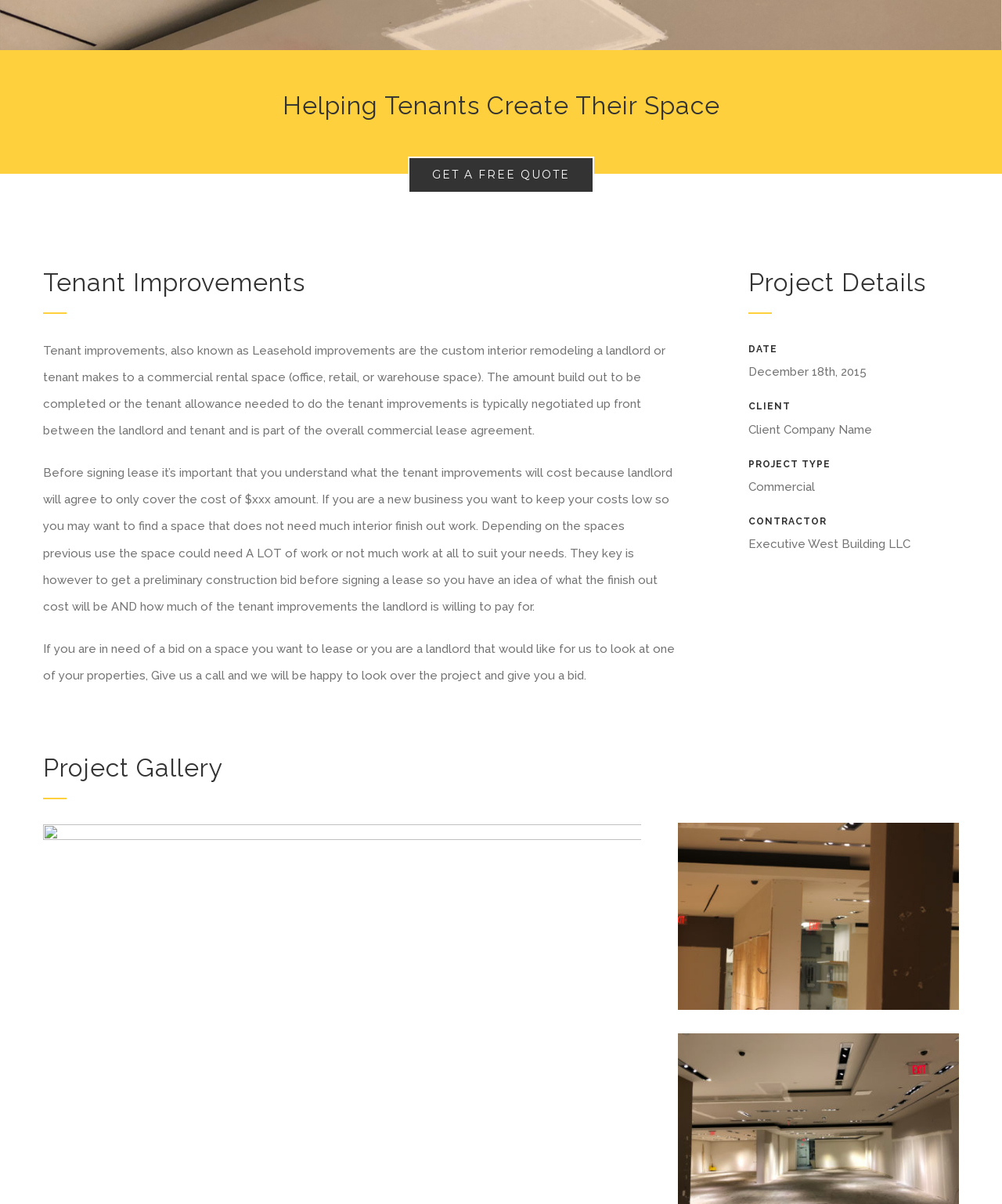Locate the bounding box coordinates for the element described below: "title="8db8c8b6011ef26d70dbc56f6818aea9"". The coordinates must be four float values between 0 and 1, formatted as [left, top, right, bottom].

[0.677, 0.688, 0.957, 0.7]